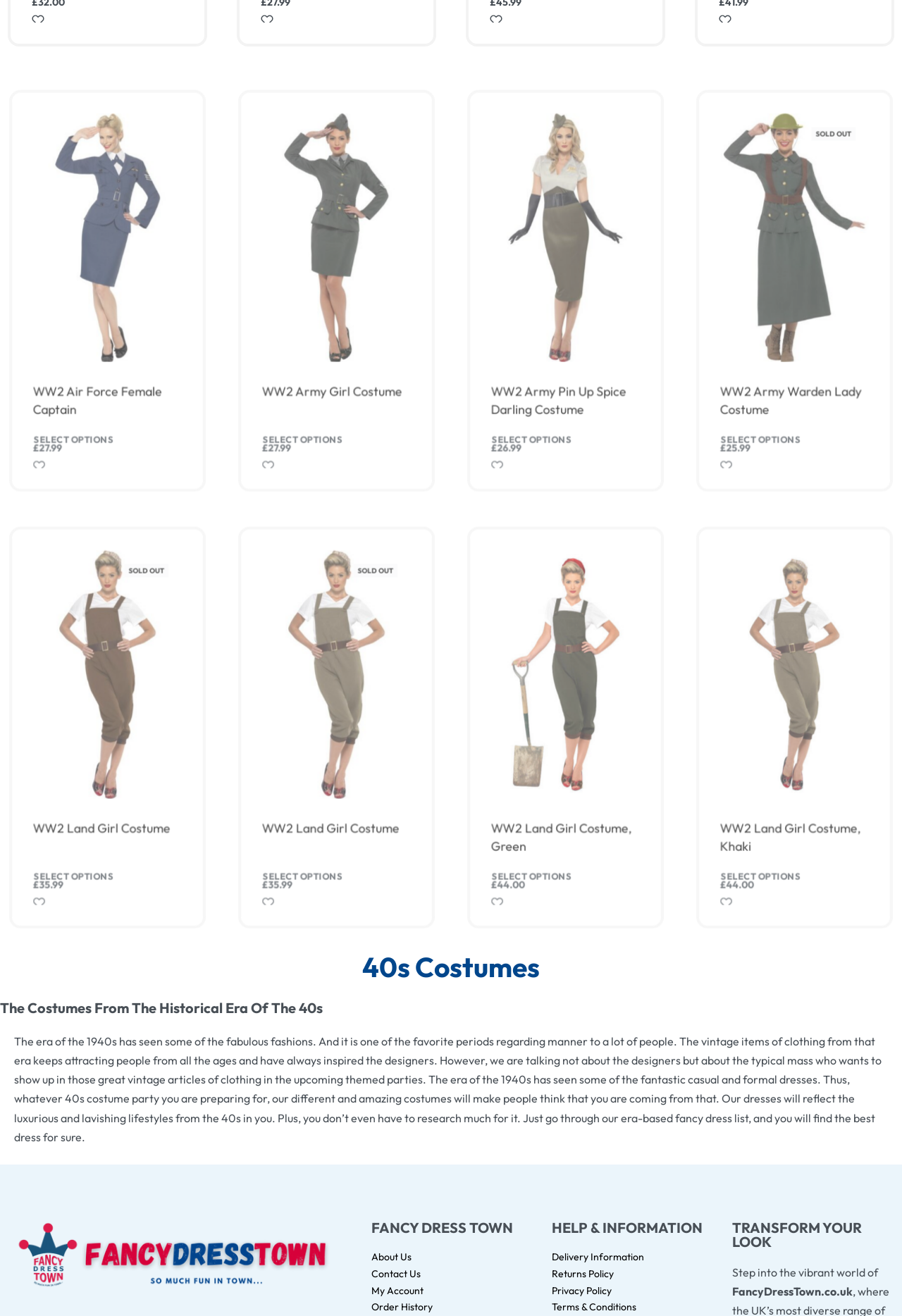What is the purpose of the 'Add to wishlist' button?
Observe the image and answer the question with a one-word or short phrase response.

To add a product to a wishlist